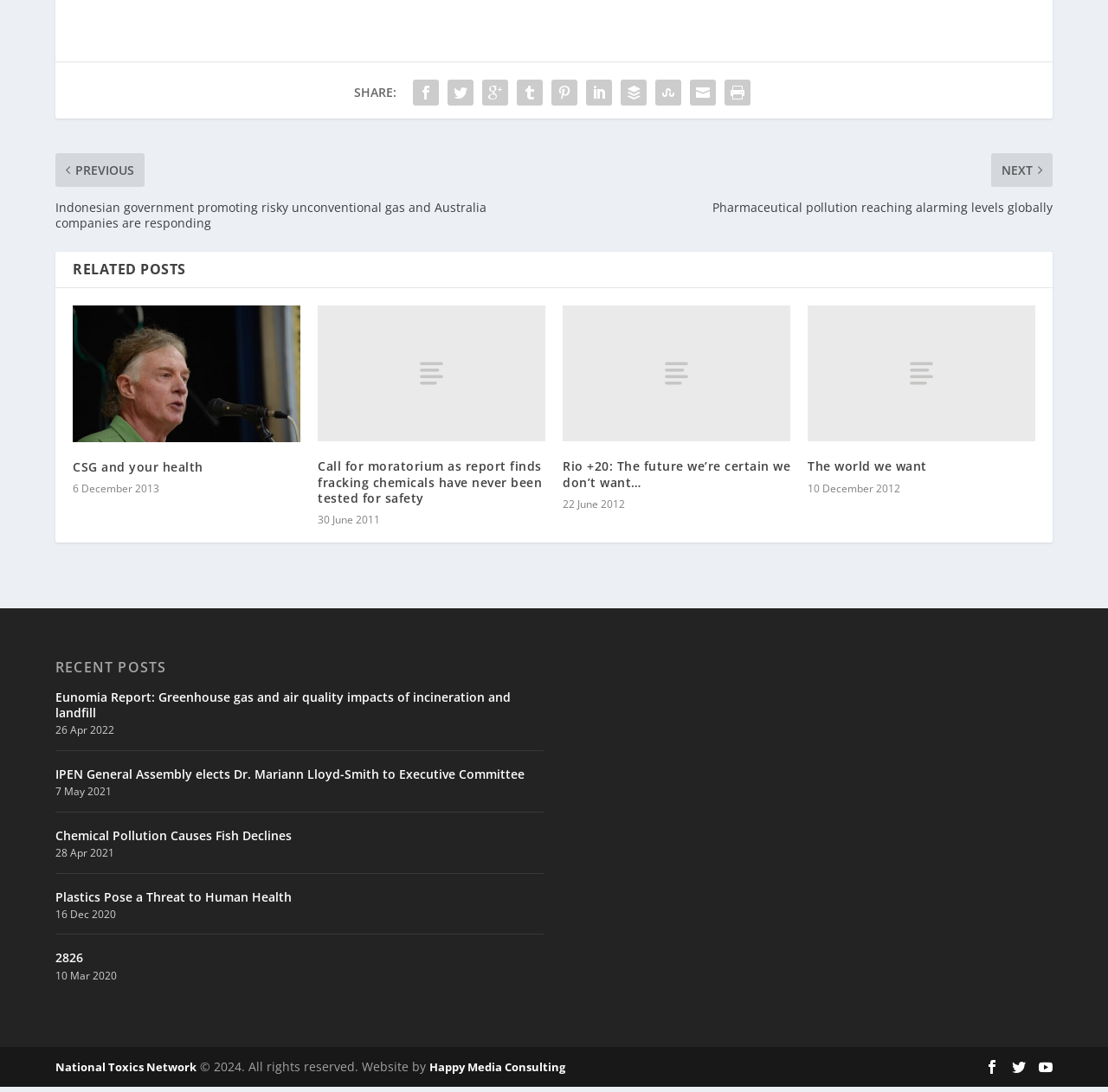Please identify the coordinates of the bounding box that should be clicked to fulfill this instruction: "Click the Home link".

None